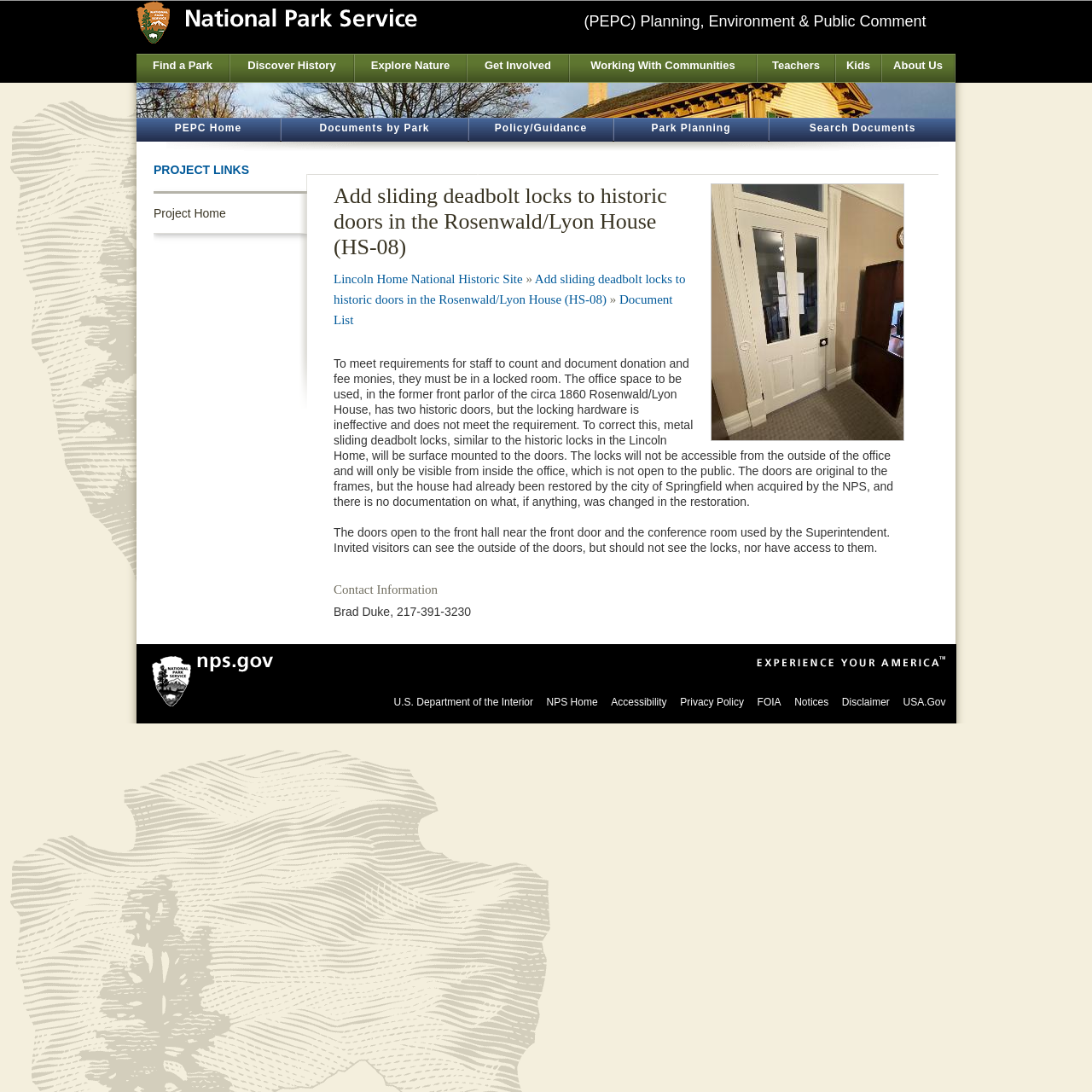Find the bounding box coordinates of the element's region that should be clicked in order to follow the given instruction: "Contact Brad Duke". The coordinates should consist of four float numbers between 0 and 1, i.e., [left, top, right, bottom].

[0.305, 0.554, 0.431, 0.566]